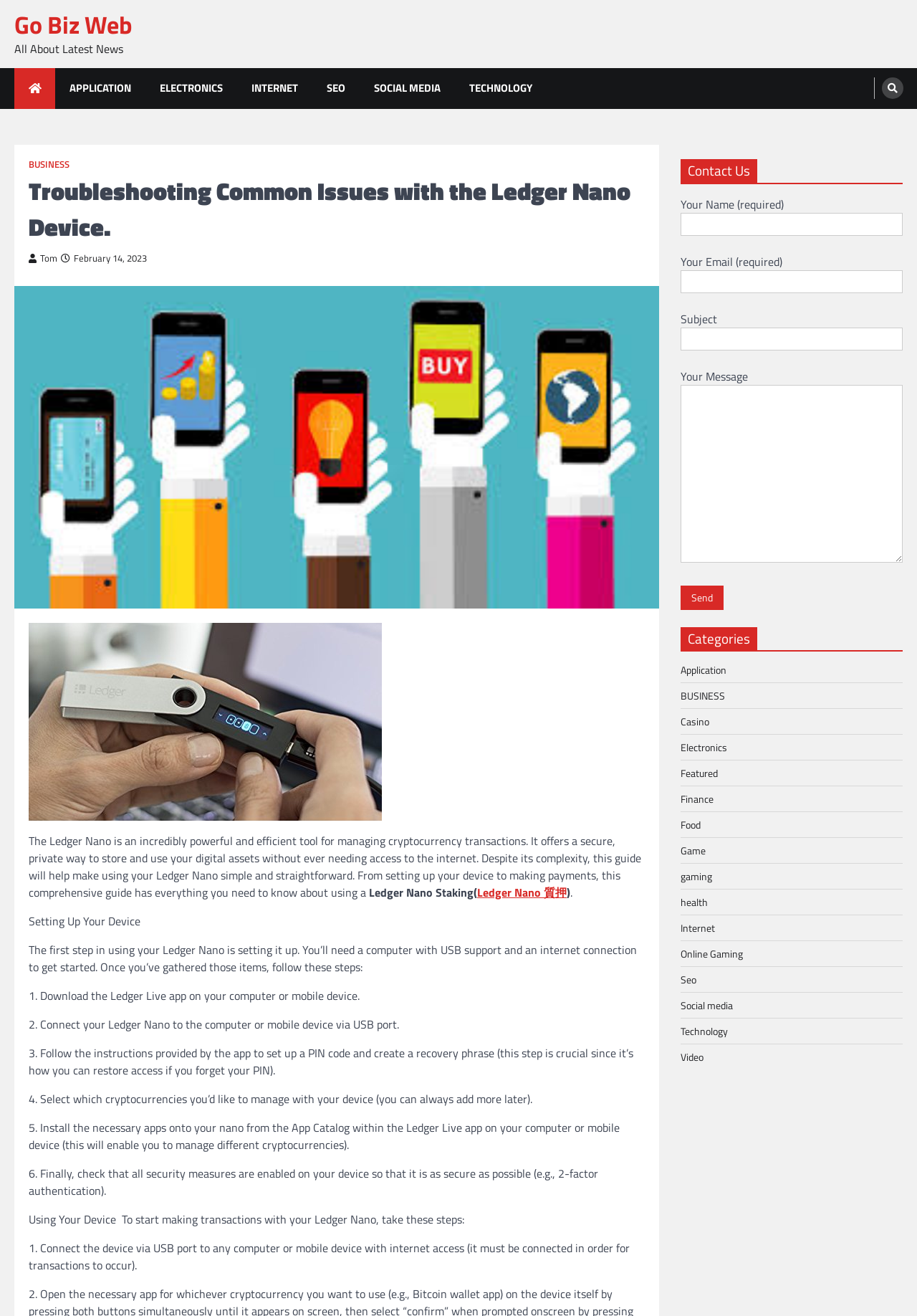Find the bounding box coordinates for the HTML element described in this sentence: "Online Gaming". Provide the coordinates as four float numbers between 0 and 1, in the format [left, top, right, bottom].

[0.742, 0.719, 0.81, 0.731]